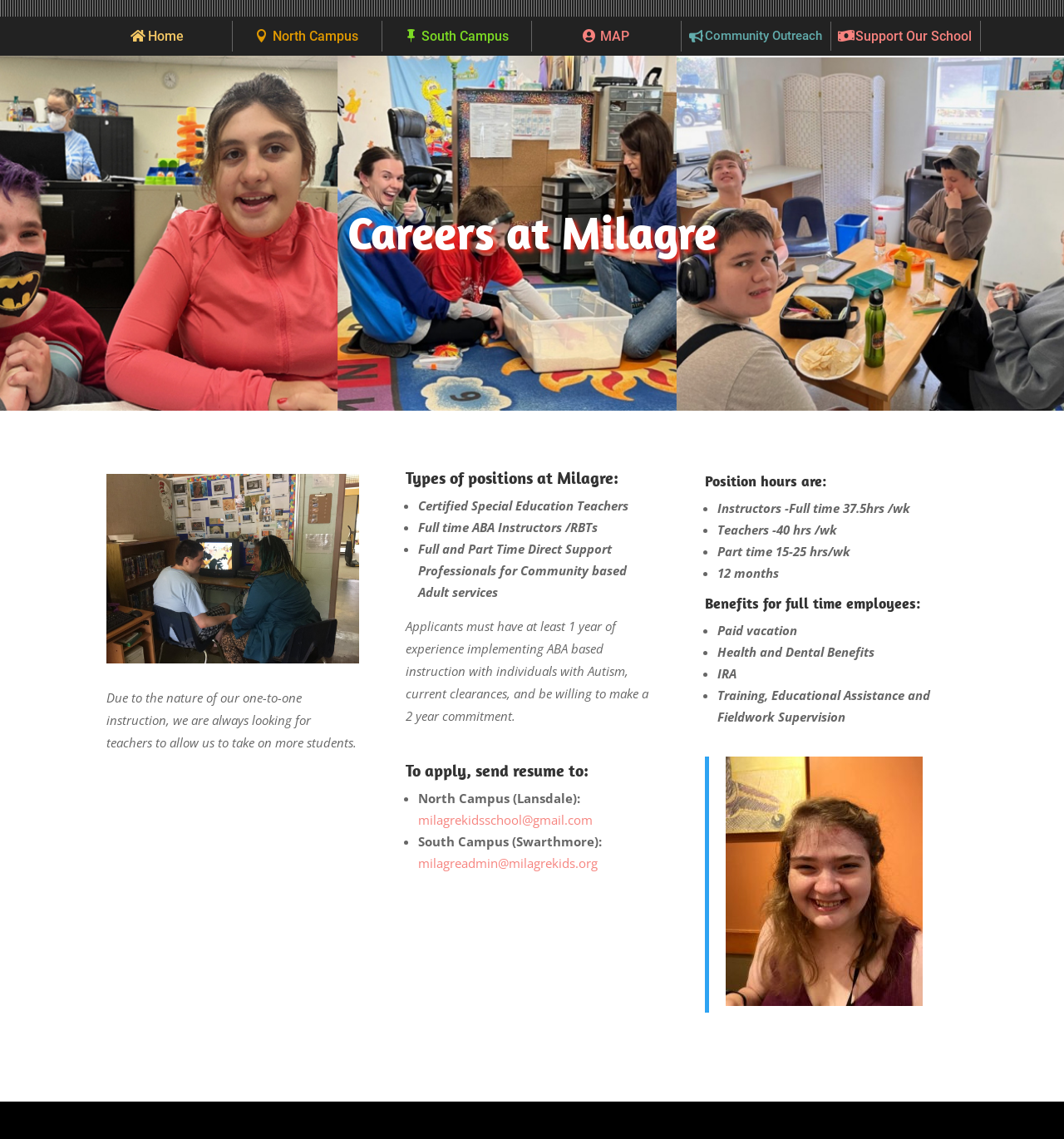Could you locate the bounding box coordinates for the section that should be clicked to accomplish this task: "View North Campus".

[0.219, 0.018, 0.359, 0.045]